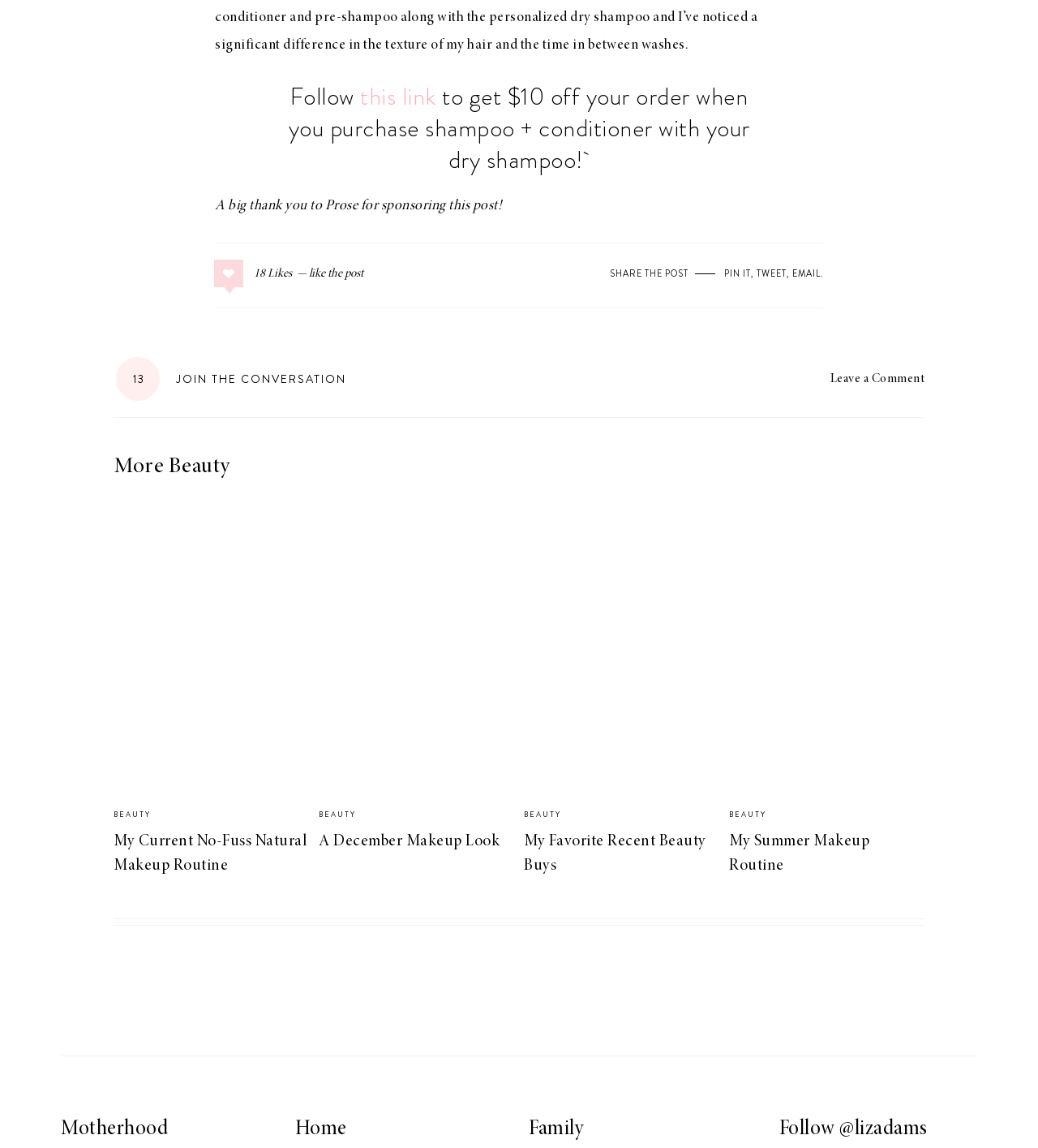Using the image as a reference, answer the following question in as much detail as possible:
How many likes does the post have?

The link element with the text '18Likes' indicates the number of likes the post has received.